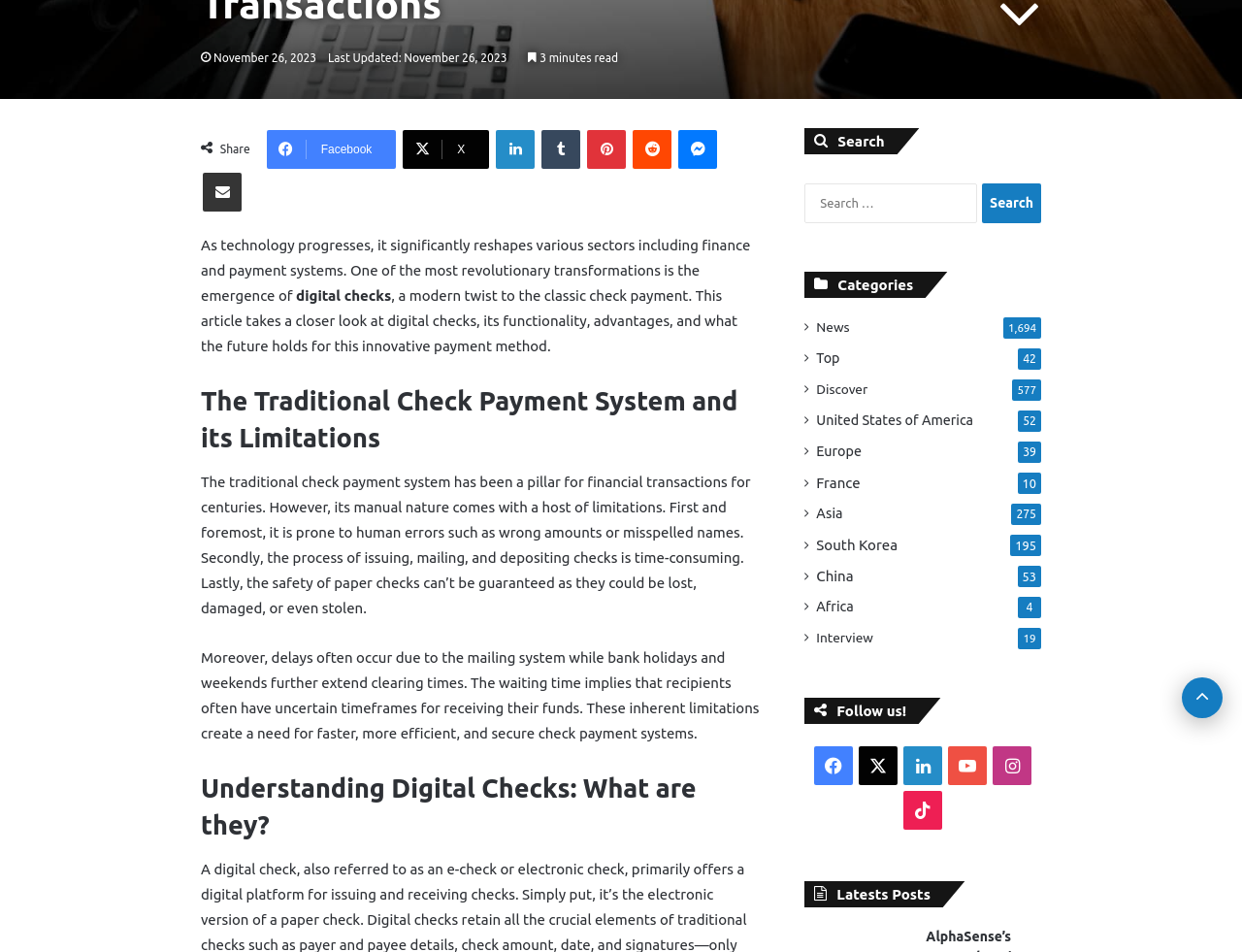Given the element description: "Pinterest", predict the bounding box coordinates of this UI element. The coordinates must be four float numbers between 0 and 1, given as [left, top, right, bottom].

[0.473, 0.137, 0.504, 0.177]